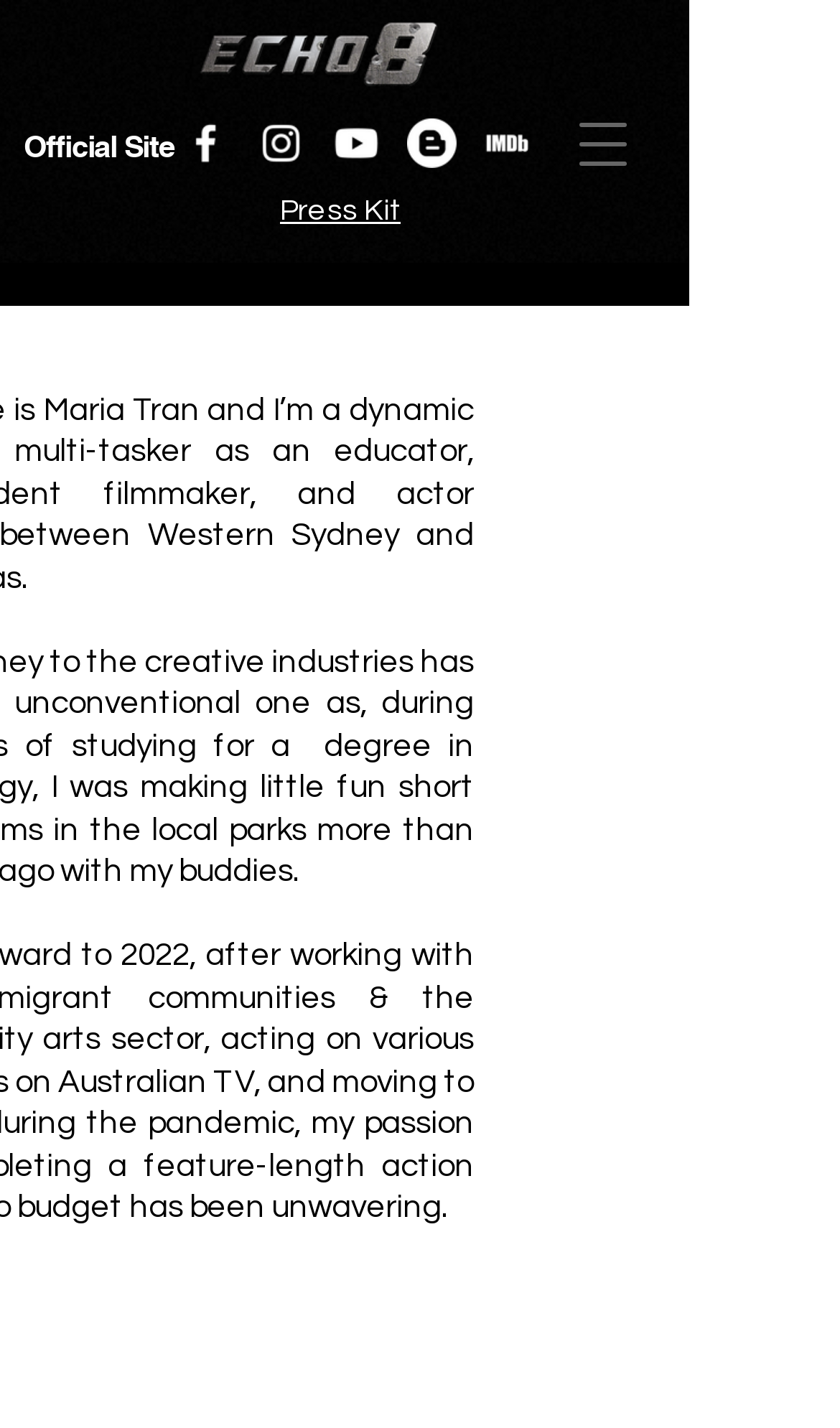Using the provided element description: "aria-label="Blogger"", determine the bounding box coordinates of the corresponding UI element in the screenshot.

[0.485, 0.083, 0.544, 0.118]